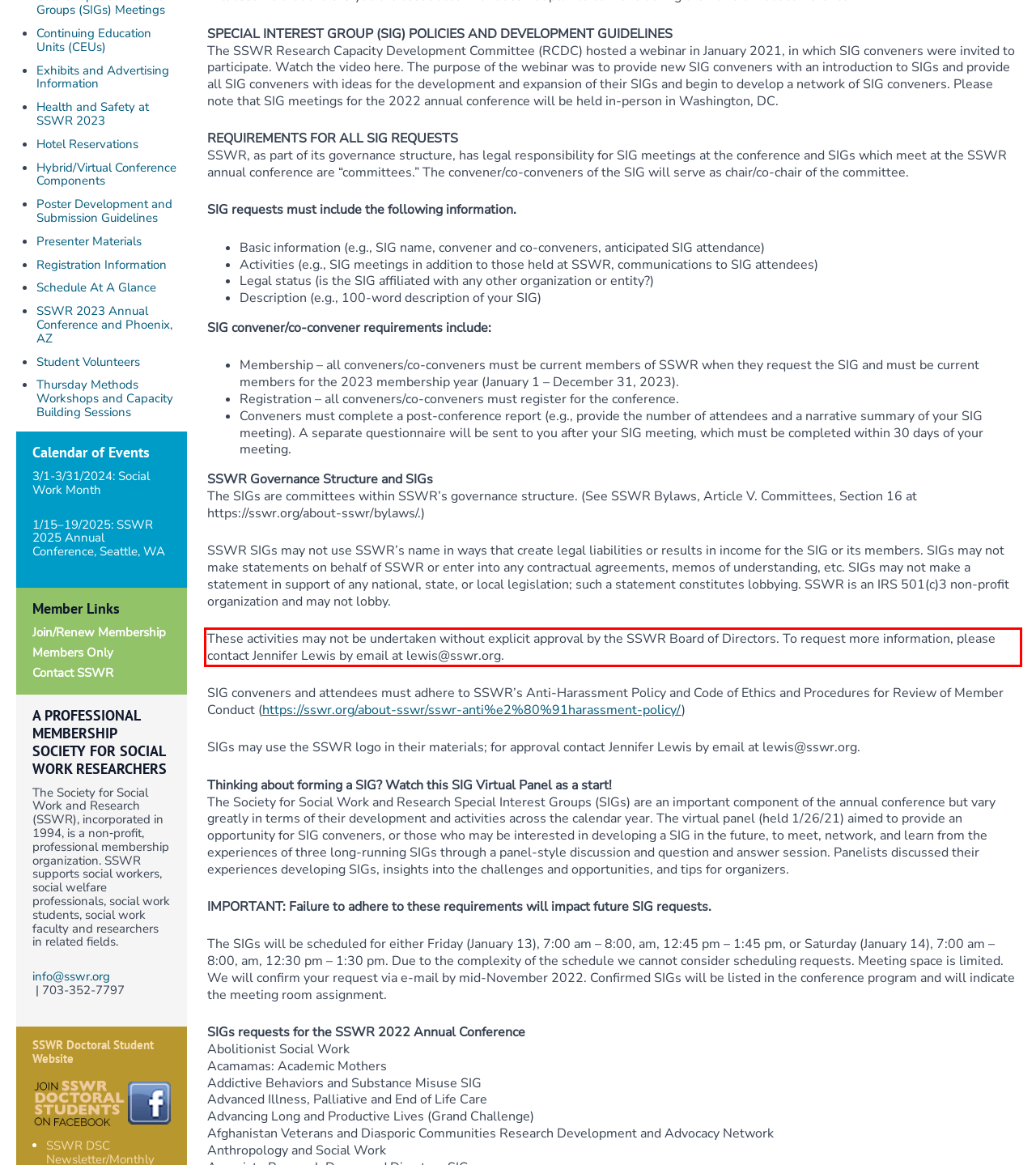Using the provided screenshot, read and generate the text content within the red-bordered area.

These activities may not be undertaken without explicit approval by the SSWR Board of Directors. To request more information, please contact Jennifer Lewis by email at lewis@sswr.org.